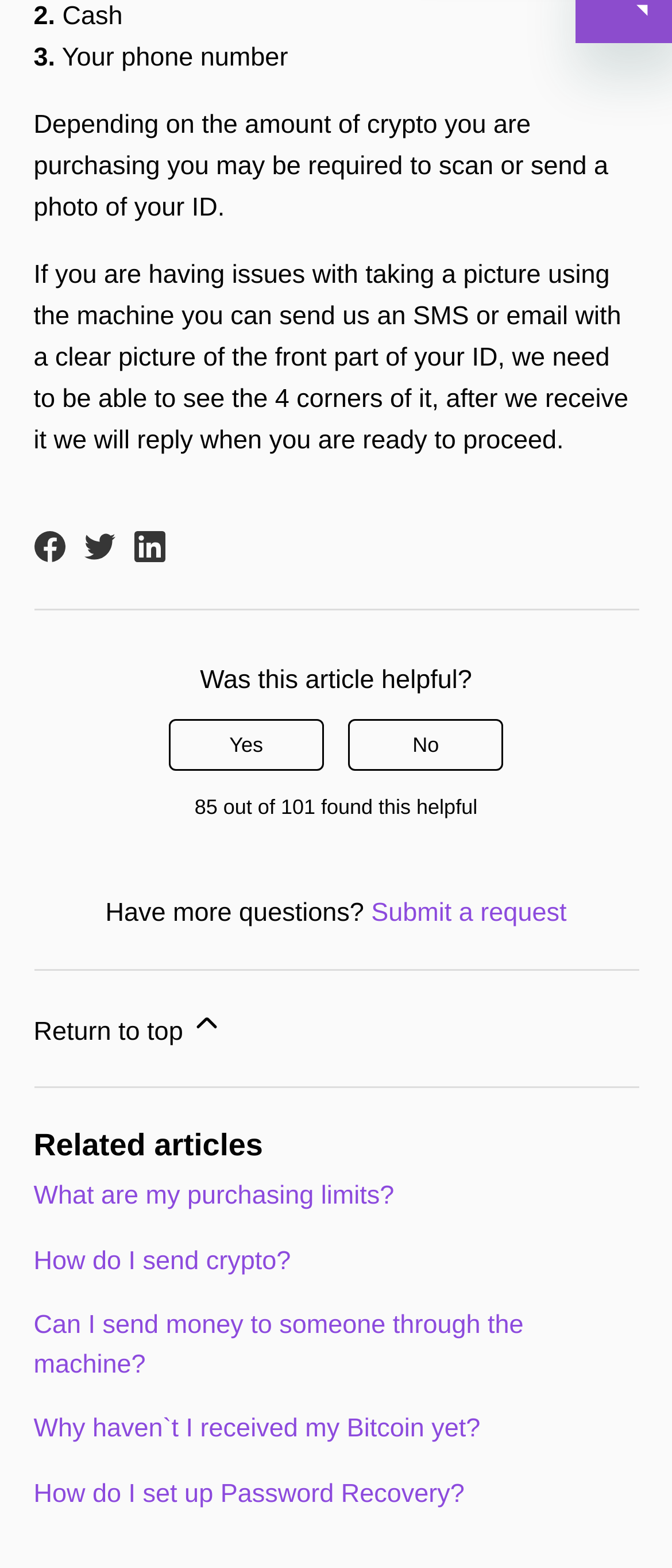Using the description "Return to top", locate and provide the bounding box of the UI element.

[0.05, 0.619, 0.95, 0.693]